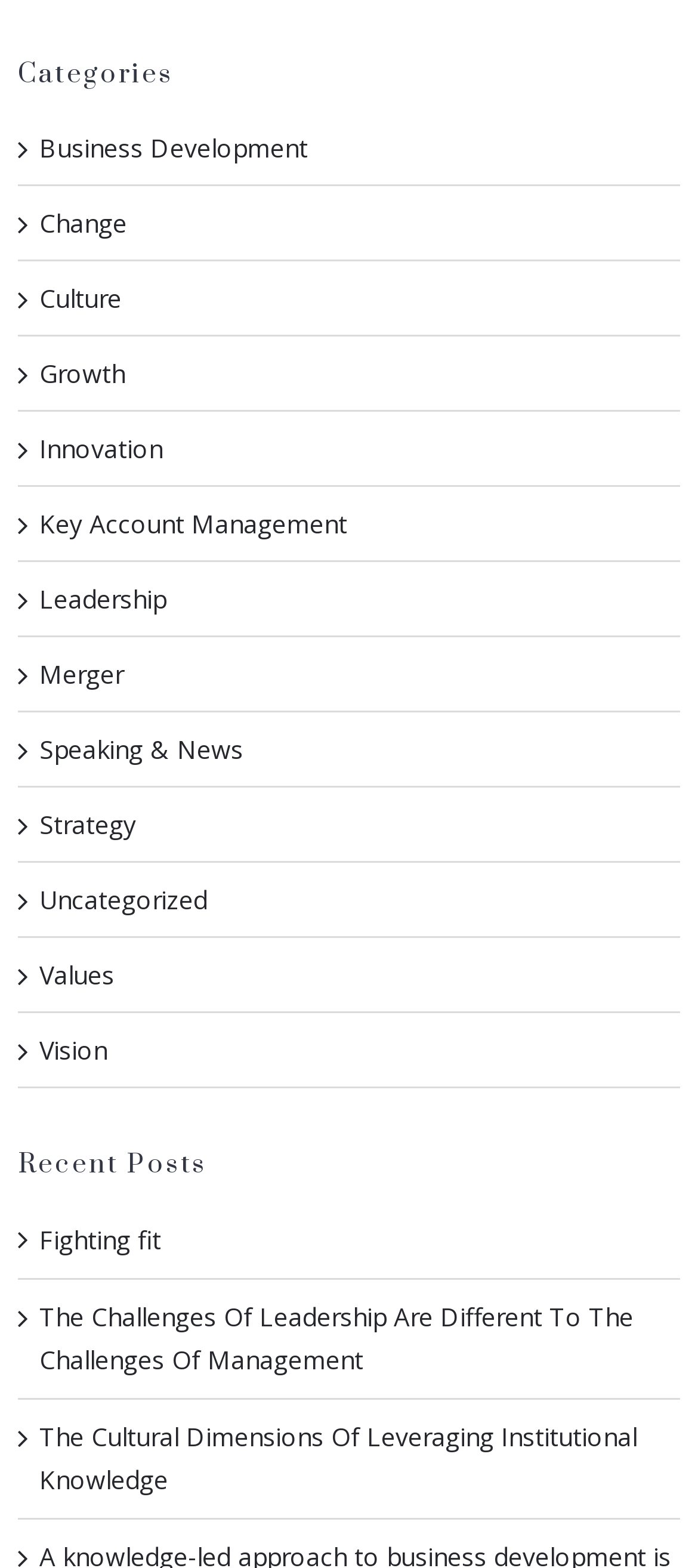Given the element description, predict the bounding box coordinates in the format (top-left x, top-left y, bottom-right x, bottom-right y), using floating point numbers between 0 and 1: Fighting fit

[0.056, 0.777, 0.238, 0.805]